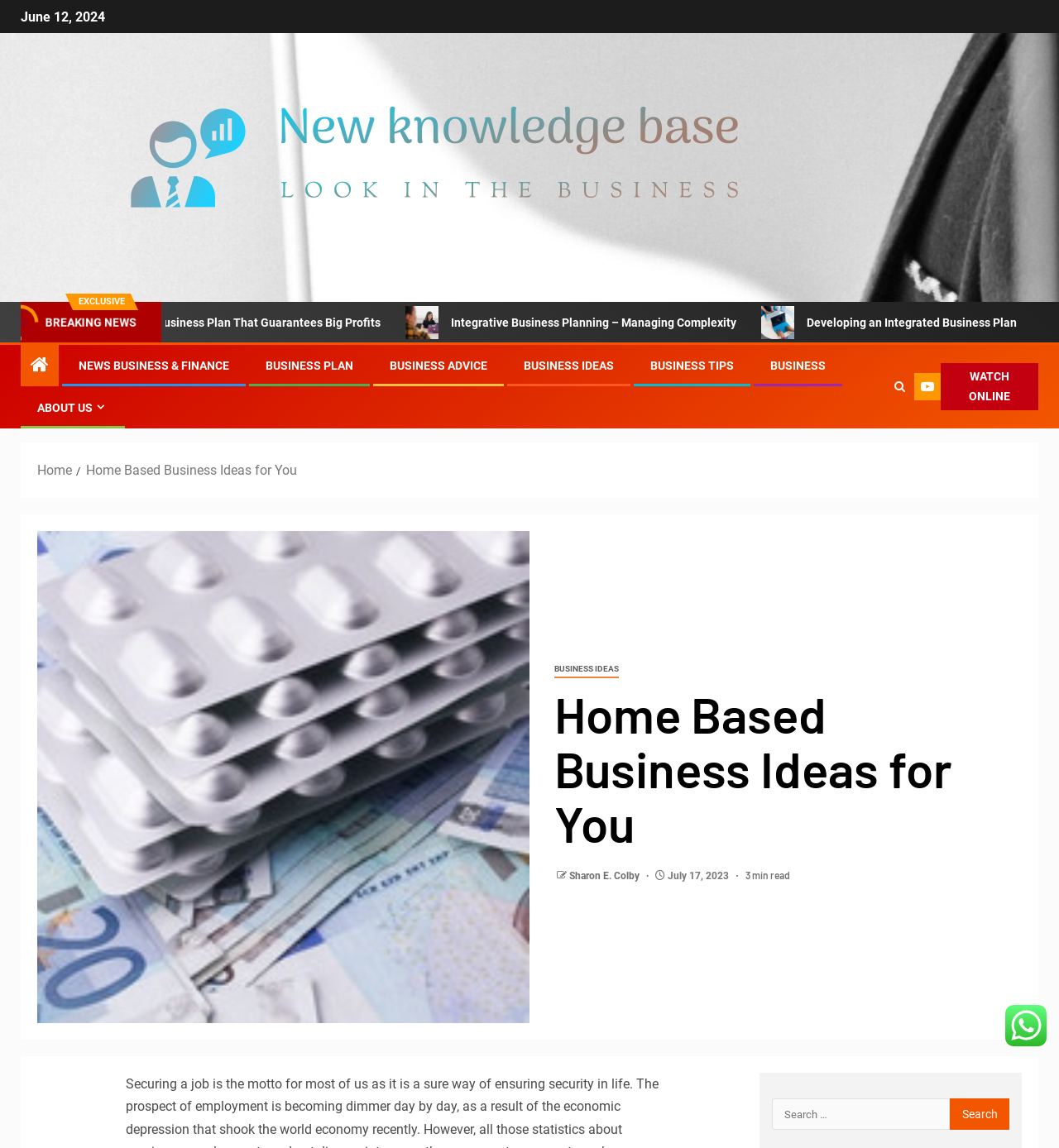Determine the bounding box coordinates for the element that should be clicked to follow this instruction: "Click on 'New knowledge base'". The coordinates should be given as four float numbers between 0 and 1, in the format [left, top, right, bottom].

[0.02, 0.138, 0.801, 0.152]